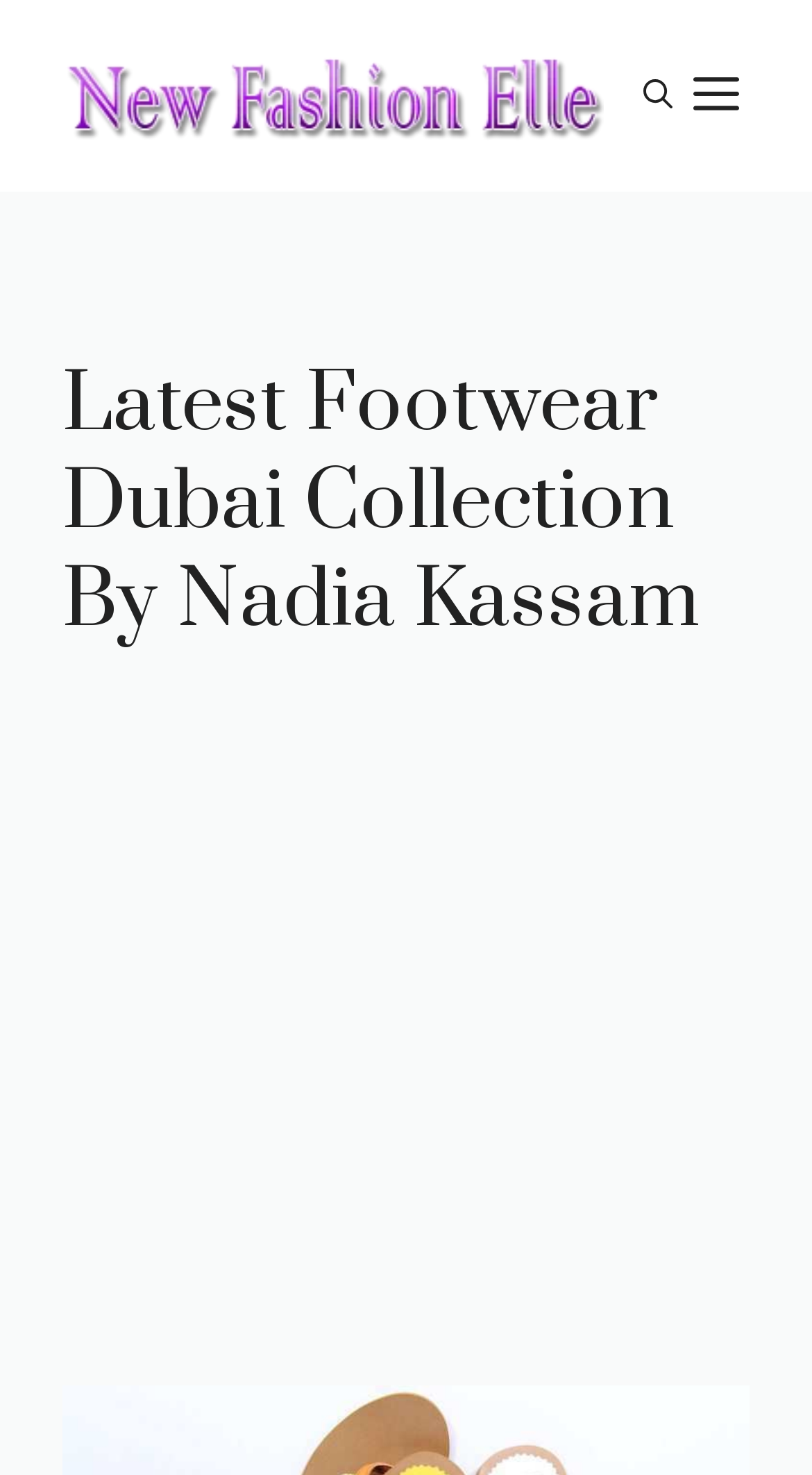Extract the bounding box coordinates of the UI element described by: "alt="New Fashion Elle"". The coordinates should include four float numbers ranging from 0 to 1, e.g., [left, top, right, bottom].

[0.077, 0.045, 0.744, 0.08]